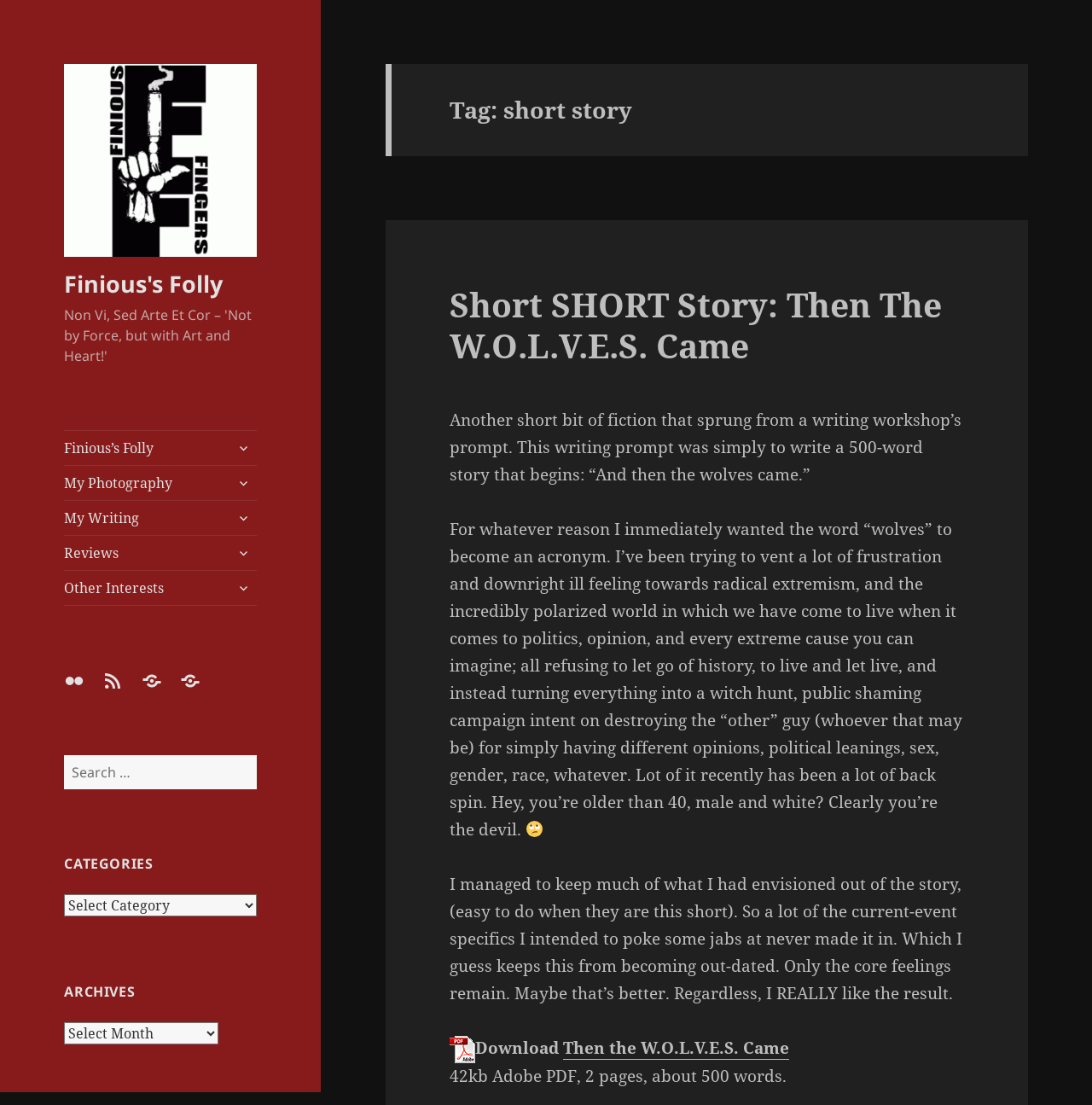Could you specify the bounding box coordinates for the clickable section to complete the following instruction: "Click on the link 'Finious's Folly'"?

[0.059, 0.134, 0.235, 0.154]